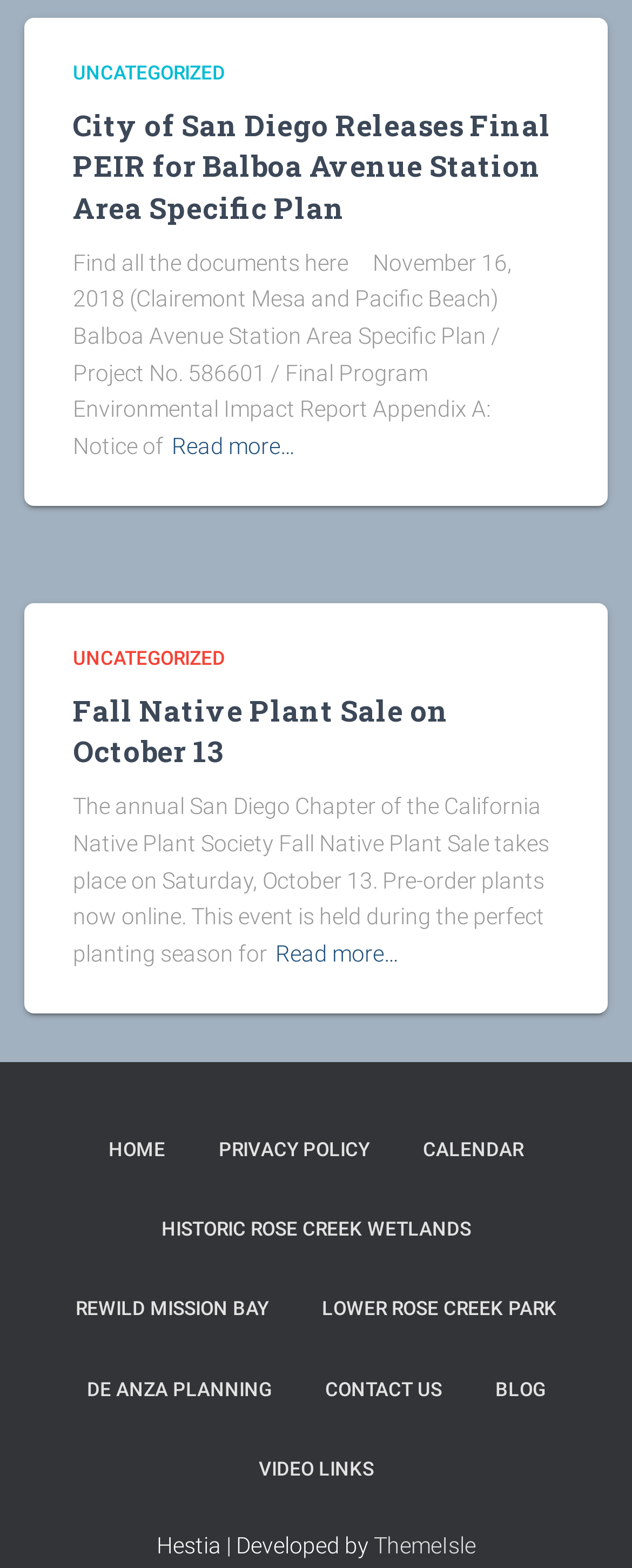Analyze the image and deliver a detailed answer to the question: How many links are in the footer?

I counted the links in the footer section, which are HOME, PRIVACY POLICY, CALENDAR, HISTORIC ROSE CREEK WETLANDS, REWILD MISSION BAY, LOWER ROSE CREEK PARK, DE ANZA PLANNING, CONTACT US, BLOG, VIDEO LINKS, and ThemeIsle.